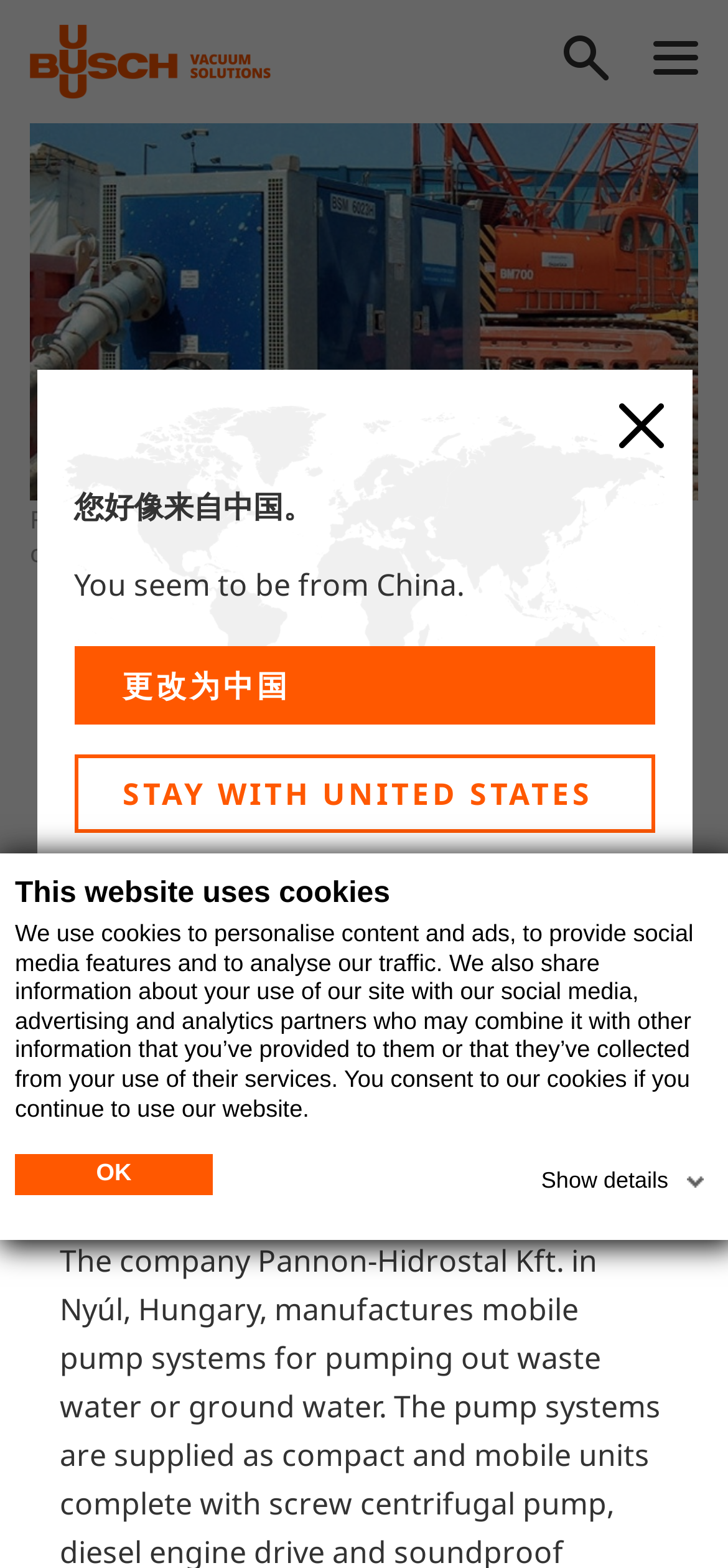Determine the bounding box coordinates for the clickable element to execute this instruction: "Click the button with a magnifying glass icon". Provide the coordinates as four float numbers between 0 and 1, i.e., [left, top, right, bottom].

[0.651, 0.021, 0.713, 0.058]